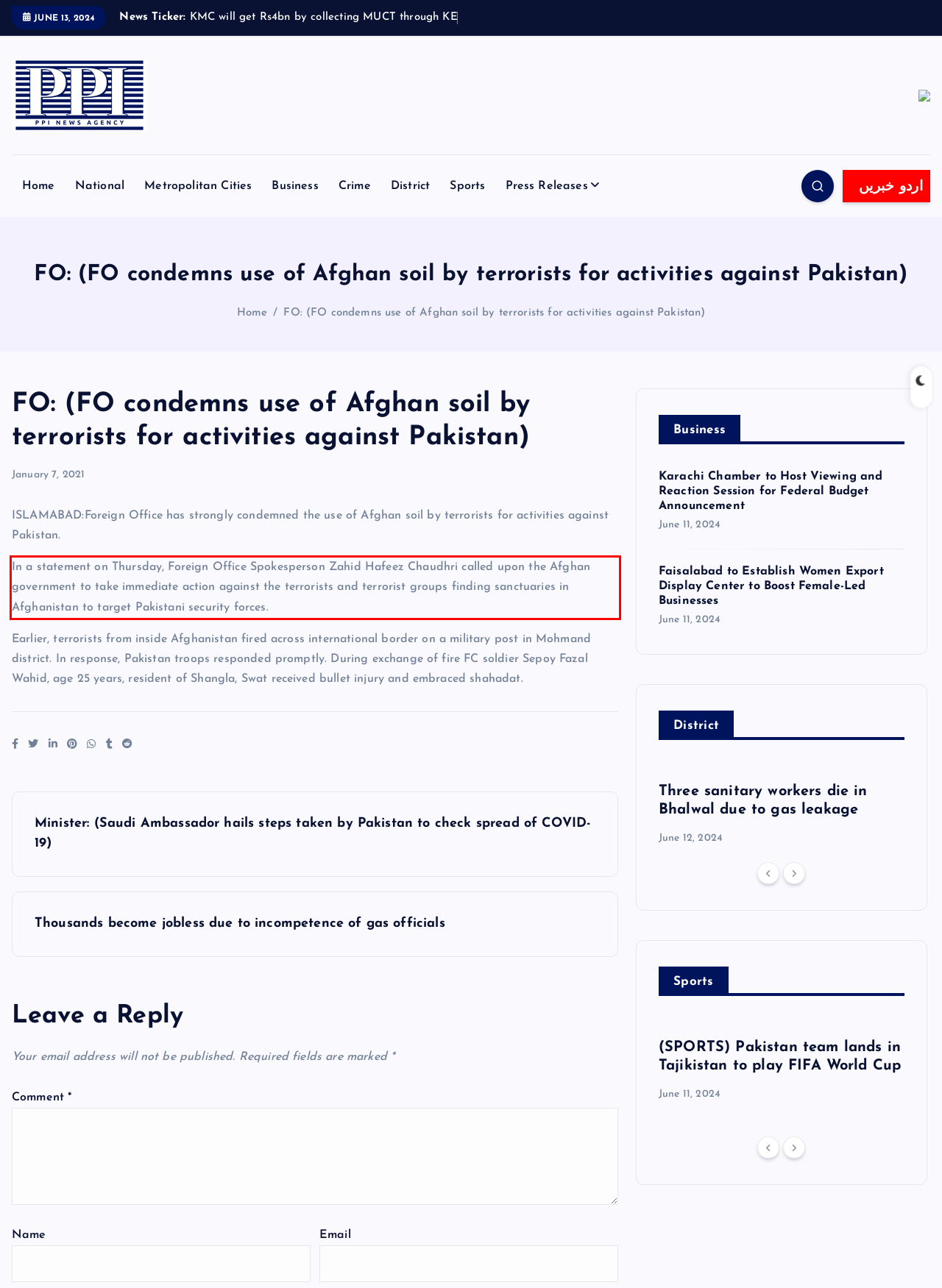Look at the provided screenshot of the webpage and perform OCR on the text within the red bounding box.

In a statement on Thursday, Foreign Office Spokesperson Zahid Hafeez Chaudhri called upon the Afghan government to take immediate action against the terrorists and terrorist groups finding sanctuaries in Afghanistan to target Pakistani security forces.